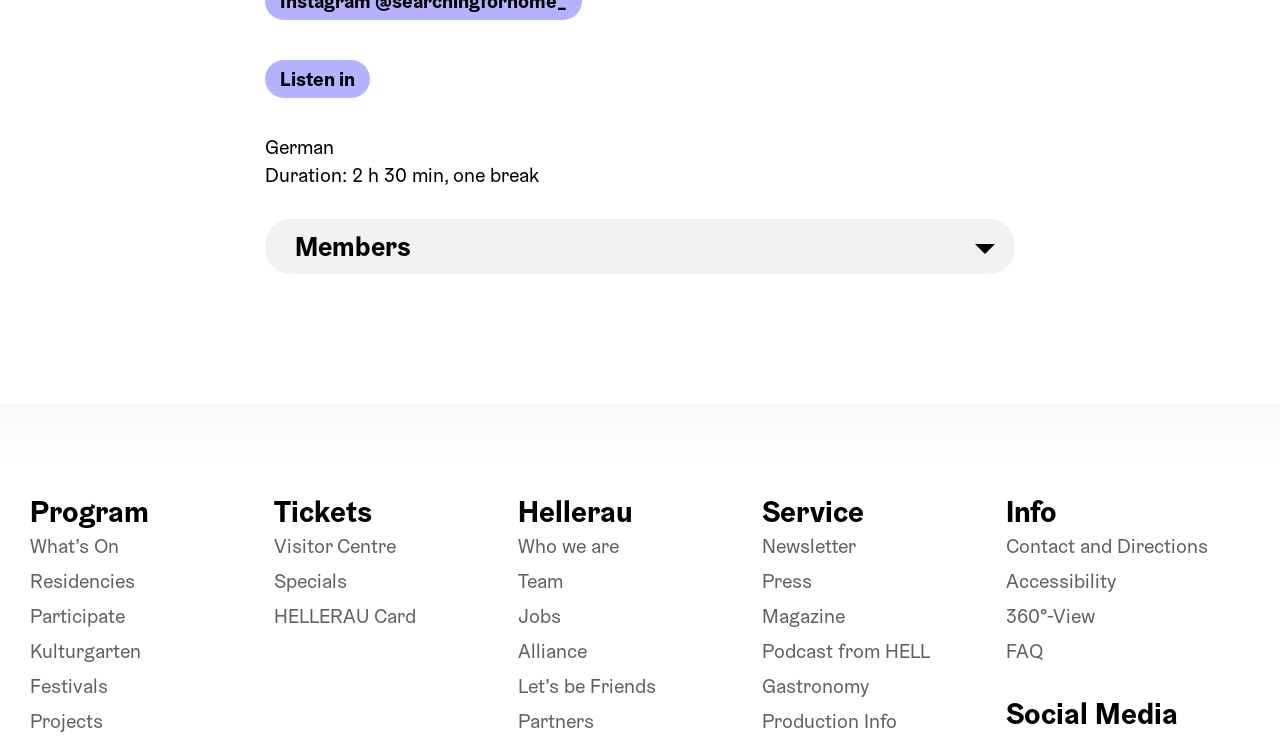Please find and report the bounding box coordinates of the element to click in order to perform the following action: "Listen to the audio". The coordinates should be expressed as four float numbers between 0 and 1, in the format [left, top, right, bottom].

[0.207, 0.126, 0.289, 0.178]